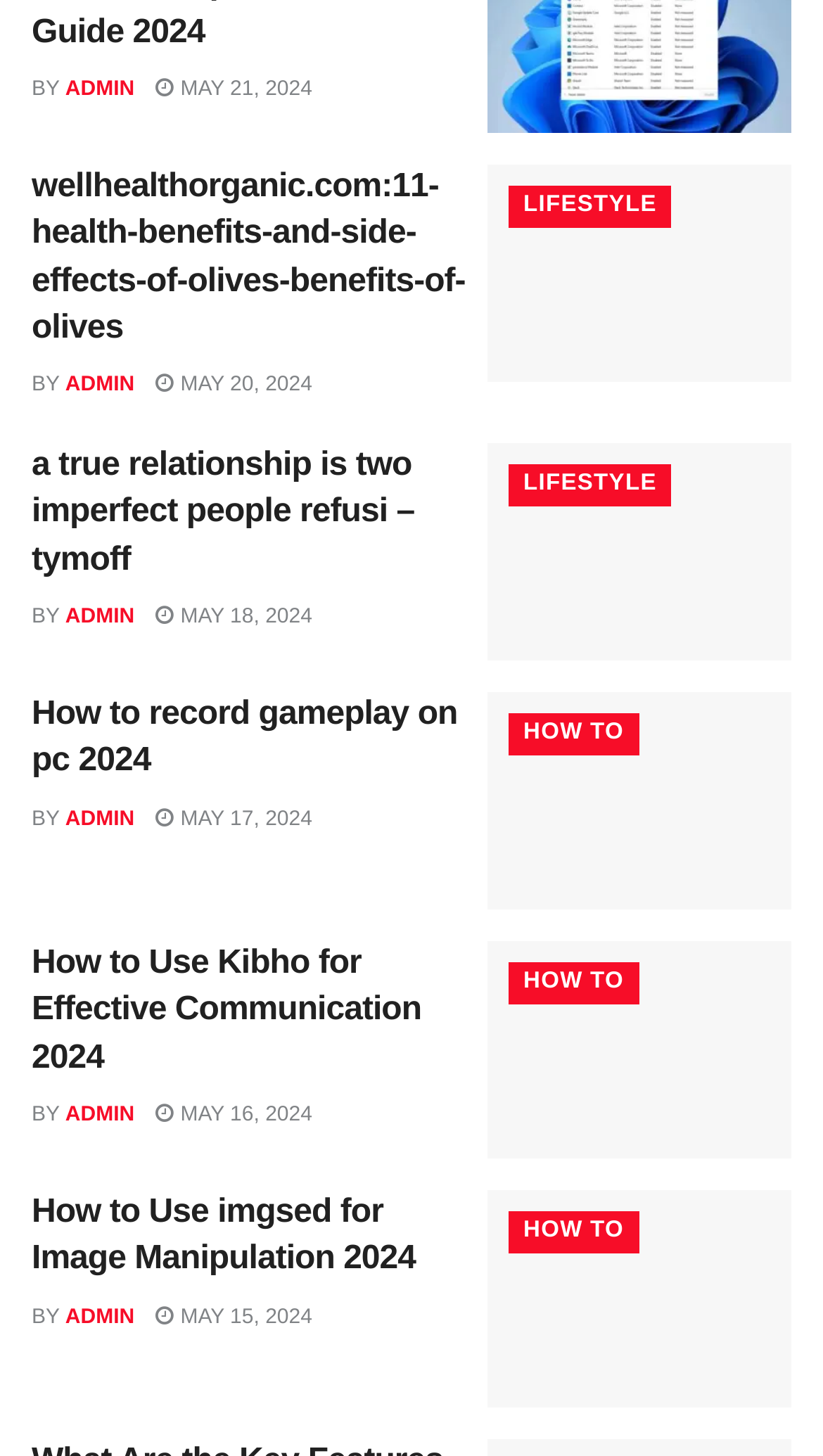What is the author of the first article?
Using the information from the image, provide a comprehensive answer to the question.

The author of the first article can be found by looking at the 'BY' section of the article, which is located below the article title. In this case, the author is 'ADMIN'.